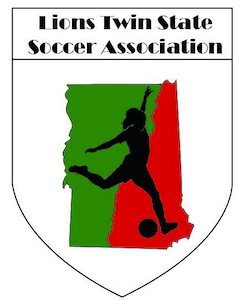What is the sport represented in the logo?
Look at the screenshot and respond with one word or a short phrase.

Soccer